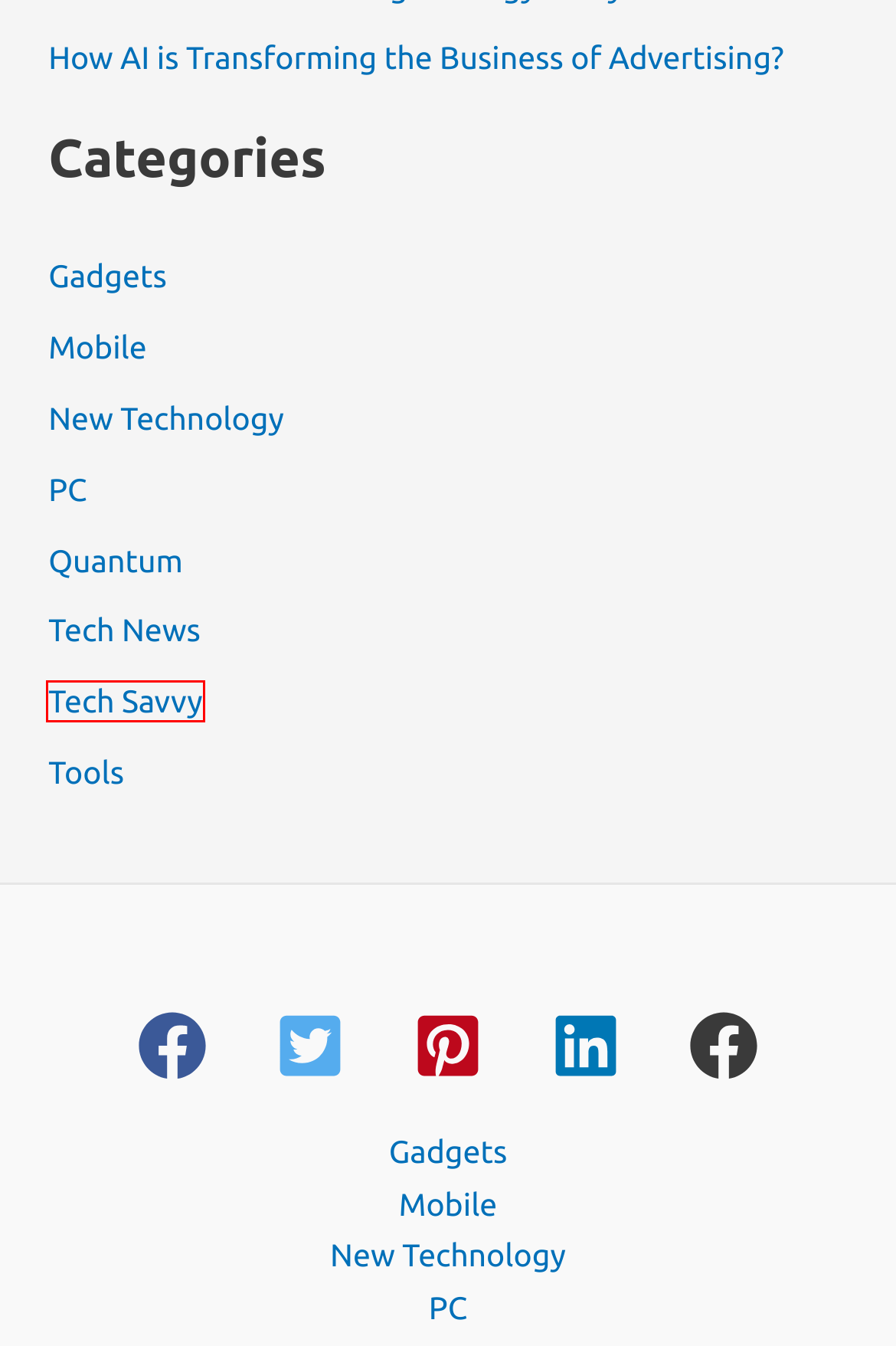You are provided with a screenshot of a webpage where a red rectangle bounding box surrounds an element. Choose the description that best matches the new webpage after clicking the element in the red bounding box. Here are the choices:
A. New Technology - Techlasi
B. Tech Savvy - Techlasi
C. Mobile - Techlasi
D. Tech News - Techlasi
E. Gadgets - Techlasi
F. How AI is Transforming the Business of Advertising?
G. Tools - Techlasi
H. Quantum - Techlasi

B